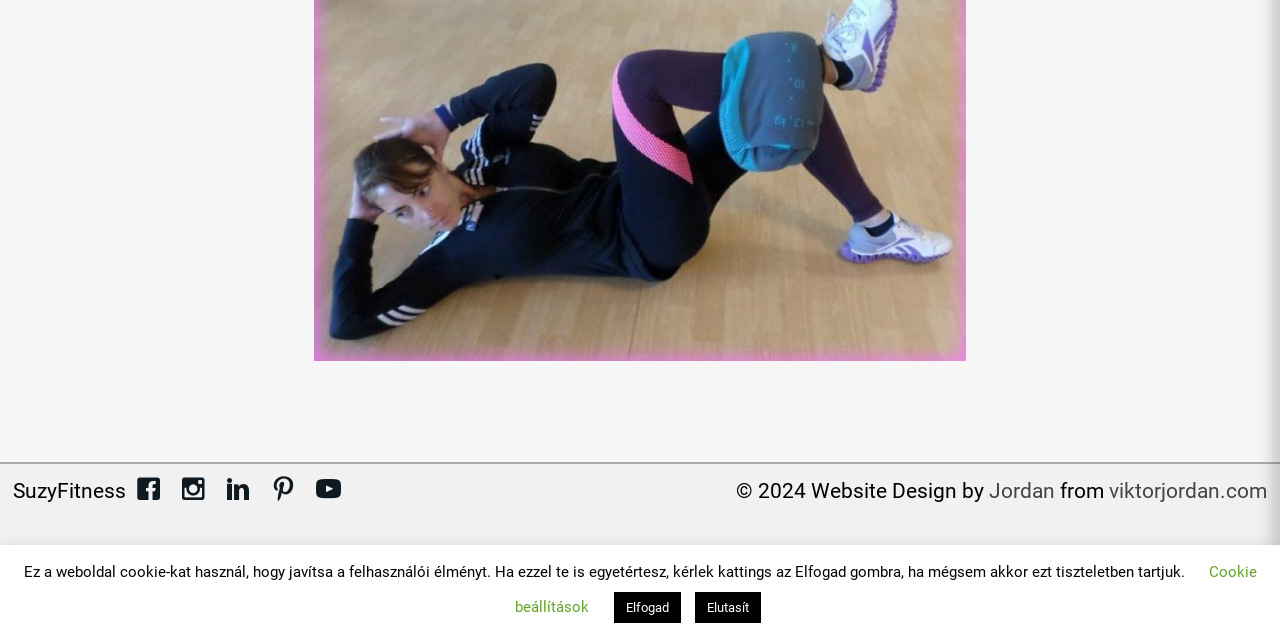From the webpage screenshot, identify the region described by Cookie beállítások. Provide the bounding box coordinates as (top-left x, top-left y, bottom-right x, bottom-right y), with each value being a floating point number between 0 and 1.

[0.402, 0.88, 0.982, 0.962]